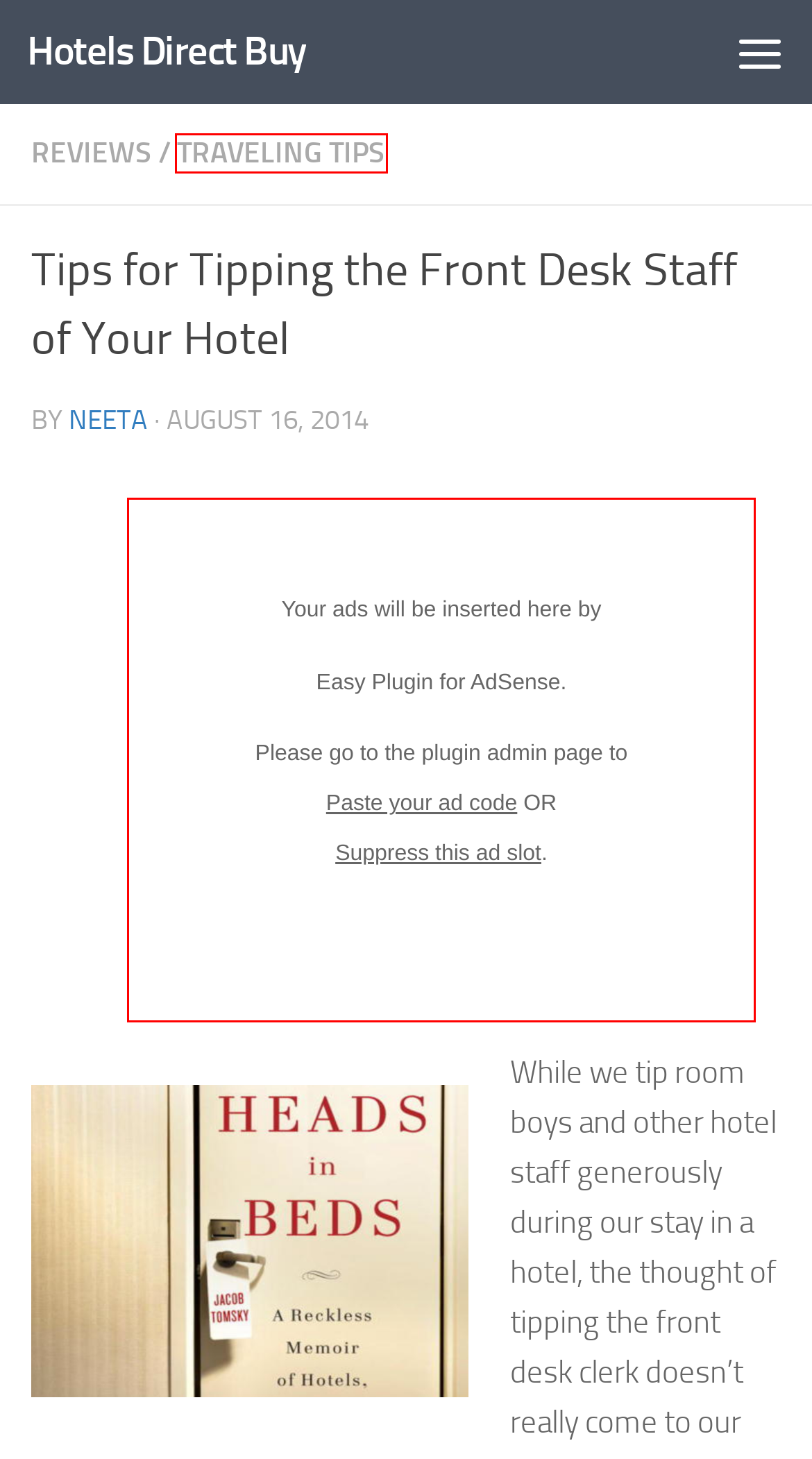Inspect the screenshot of a webpage with a red rectangle bounding box. Identify the webpage description that best corresponds to the new webpage after clicking the element inside the bounding box. Here are the candidates:
A. 4 Excellent Tips to Make Your RV Trip the Most Enjoyable | Hotels Direct Buy
B. Reviews Archives | Hotels Direct Buy
C. | Hotels Direct Buy
D. Neeta, Author at Hotels Direct Buy
E. 5 Amazing Tips to Make the Most of Snorkeling | Hotels Direct Buy
F. Useful Tips to Complain to Airline Companies | Hotels Direct Buy
G. Traveling Tips Archives | Hotels Direct Buy
H. Mount Kailash Trekkers – Beware of Altitude Sickness! | Hotels Direct Buy

G